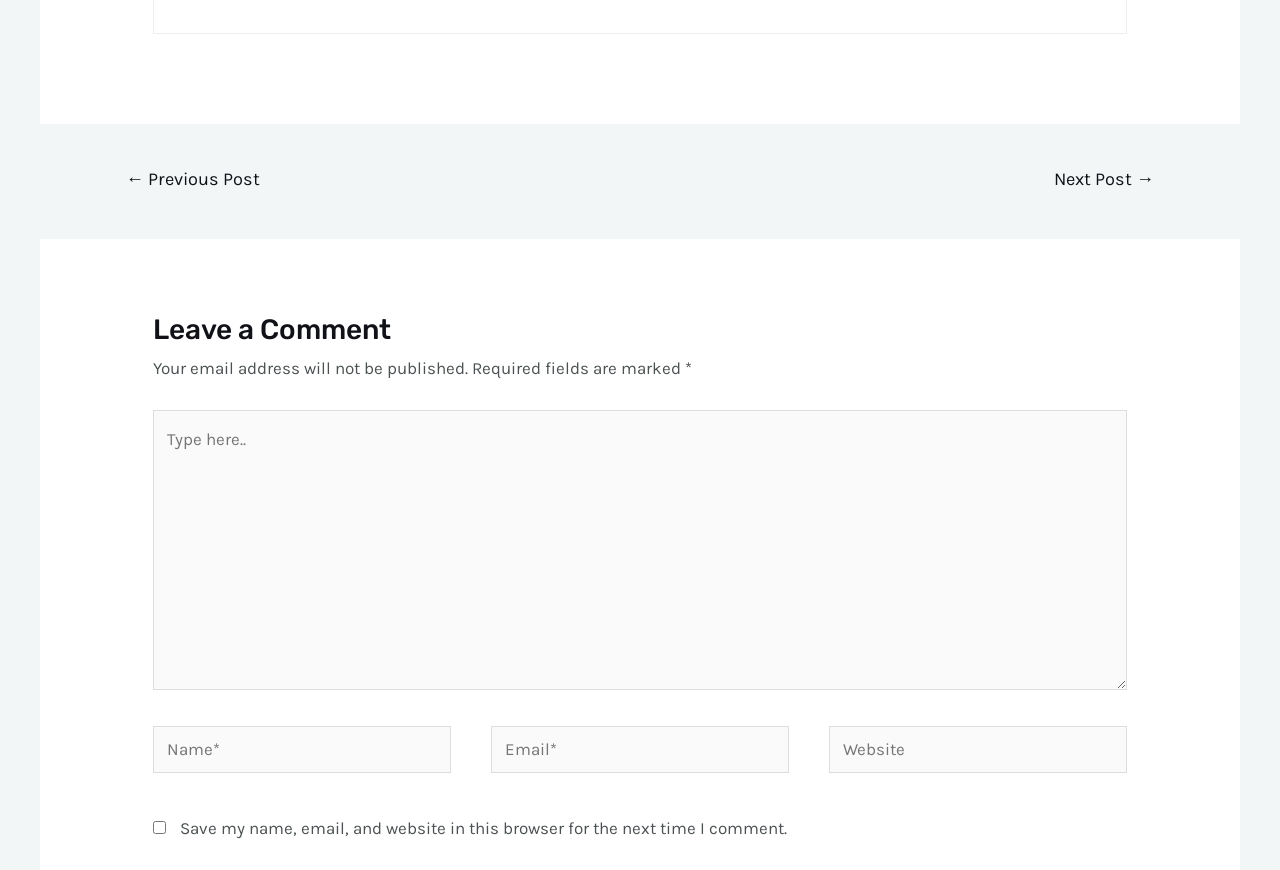Given the content of the image, can you provide a detailed answer to the question?
What is the purpose of the 'Next Post →' link?

The 'Next Post →' link is located in the navigation section at the top of the page, indicating that it is used to navigate to the next post, allowing users to browse through subsequent articles or content.